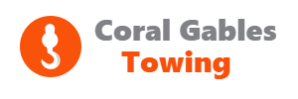Outline with detail what the image portrays.

The image showcases the logo of "Coral Gables Towing," which features a prominently displayed hook icon in orange, symbolizing towing services. The name "Coral Gables" is presented in bold gray lettering, while "Towing" is highlighted in an eye-catching orange font beneath it. This design aims to convey reliability and efficiency in vehicle towing and recovery services, particularly suited for those dealing with abandoned vehicles. The logo serves as a visual anchor on the webpage, which offers guidance on the process of taking ownership of abandoned cars, emphasizing Coral Gables Towing's role in helping with such situations.